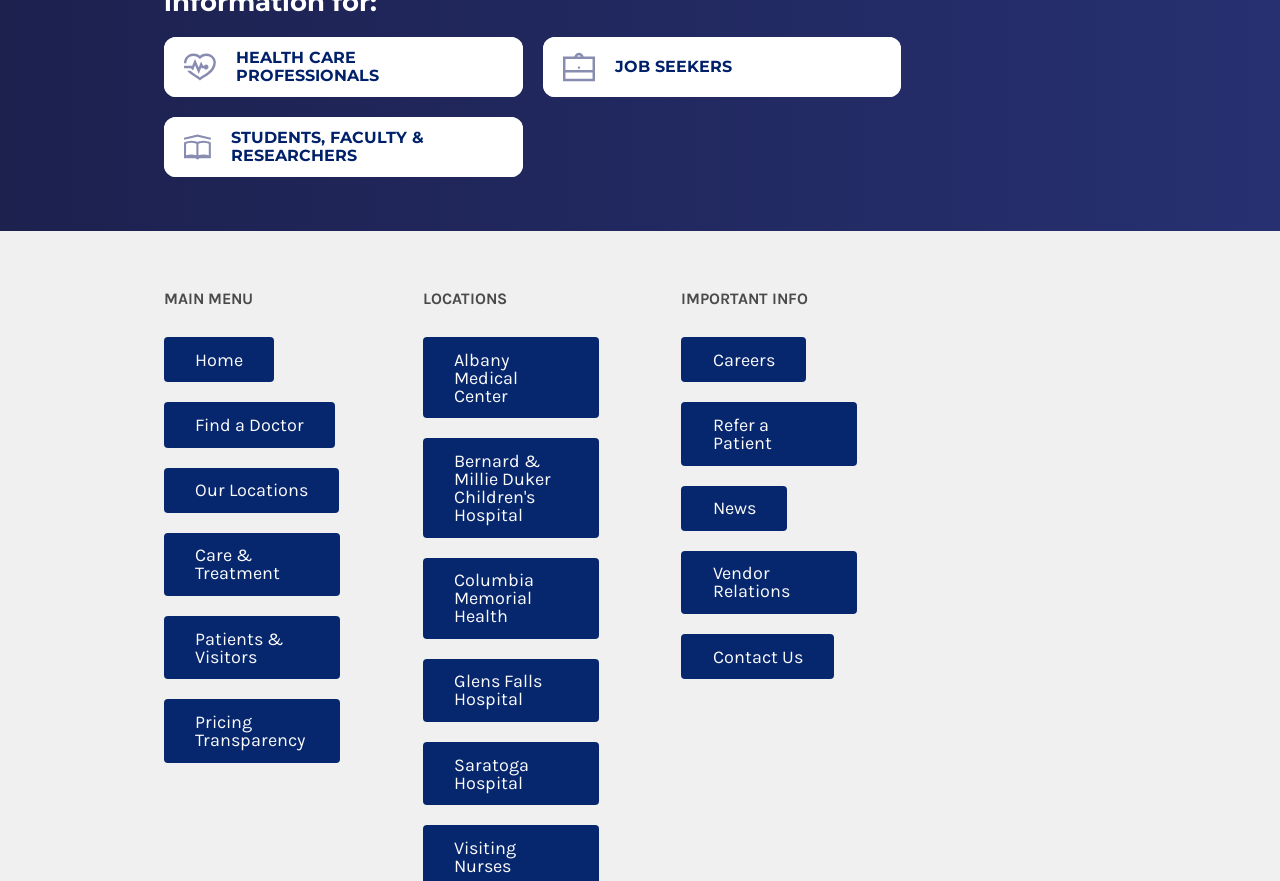Using the details in the image, give a detailed response to the question below:
What is the first health condition listed?

I looked at the list of health conditions and found that the first one is 'Pancreatic cysts', which is listed as the first item in the list.